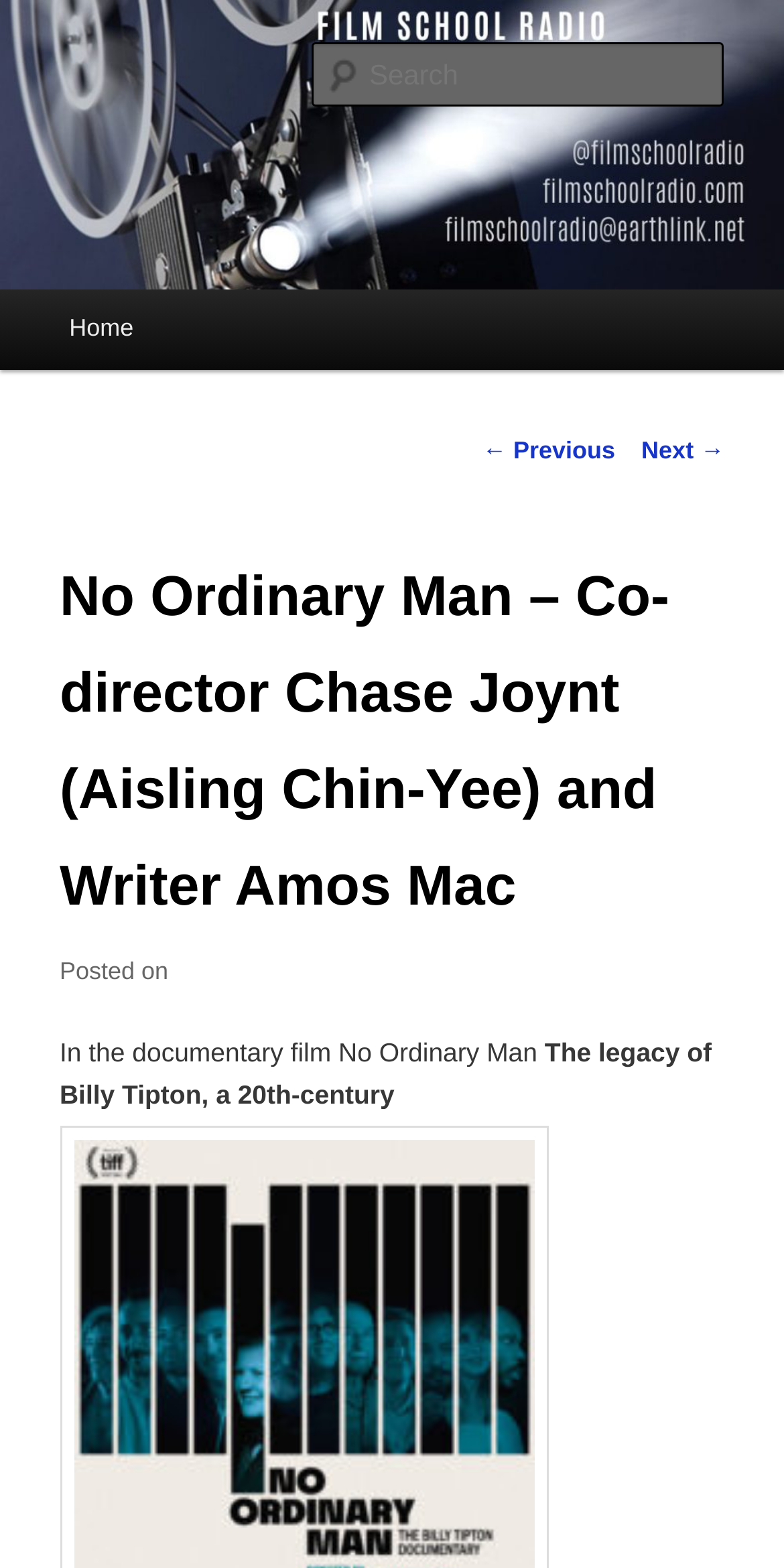Are there navigation links on the page? Examine the screenshot and reply using just one word or a brief phrase.

Yes